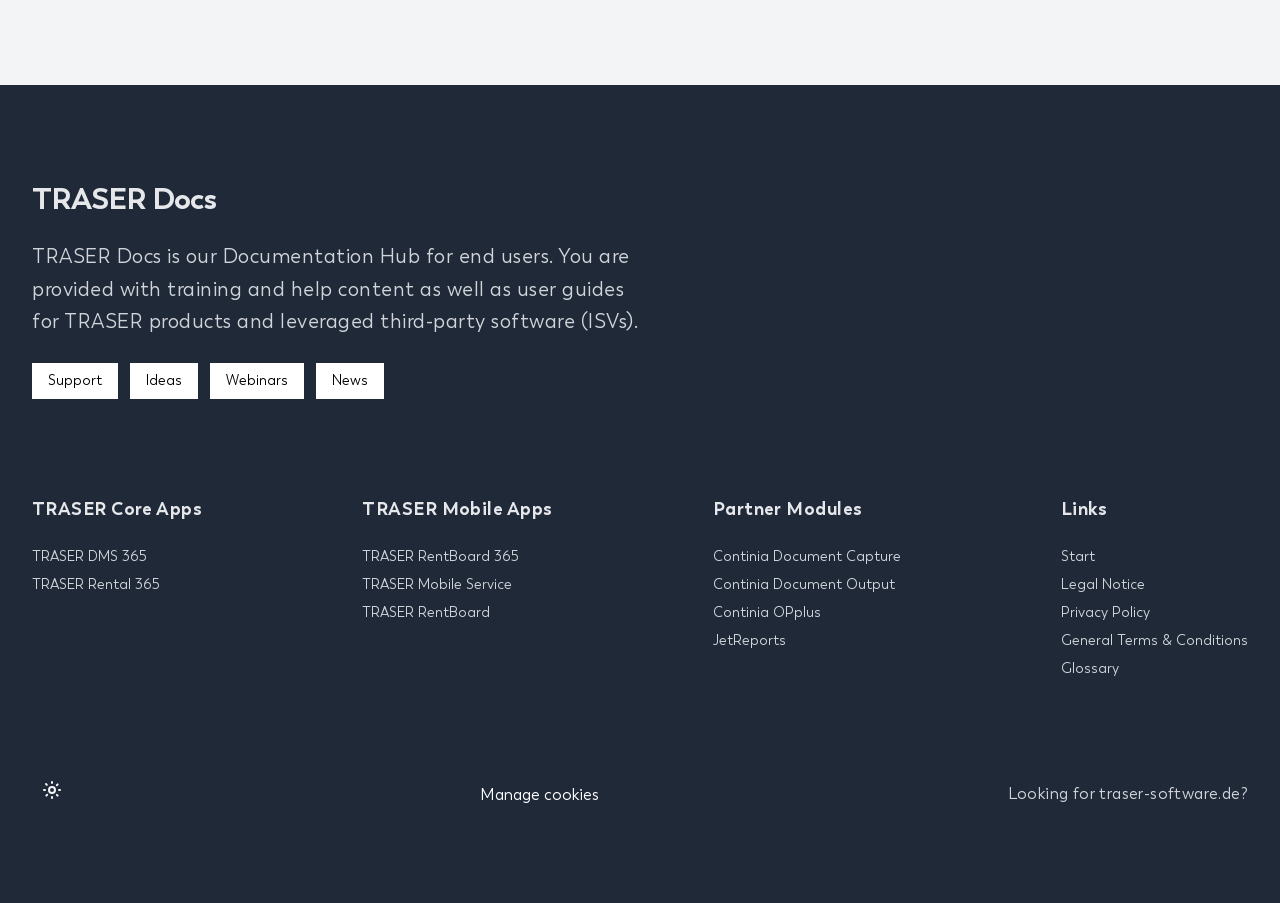From the screenshot, find the bounding box of the UI element matching this description: "Continia OPplus". Supply the bounding box coordinates in the form [left, top, right, bottom], each a float between 0 and 1.

[0.557, 0.668, 0.641, 0.687]